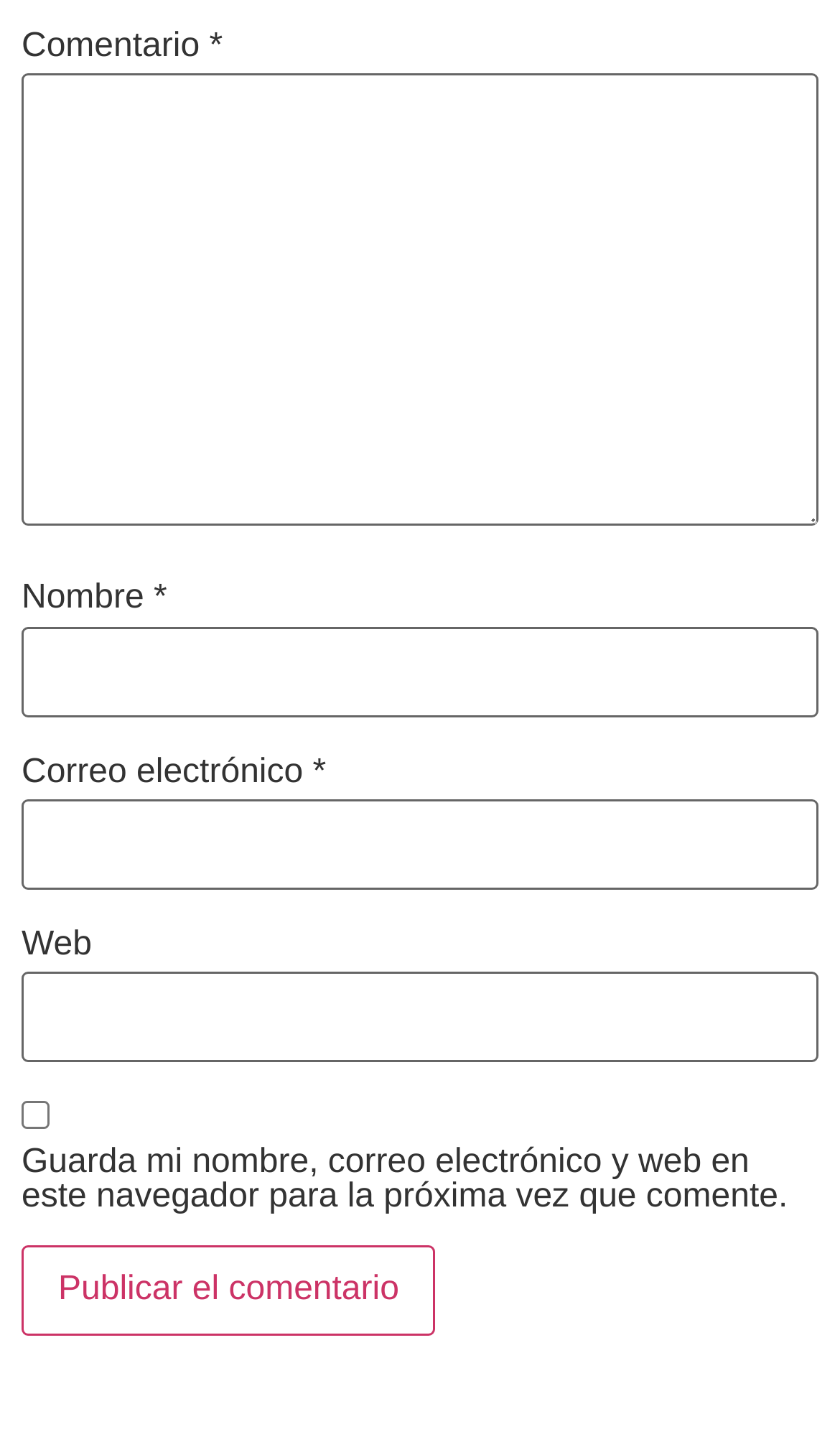From the element description parent_node: Web name="url", predict the bounding box coordinates of the UI element. The coordinates must be specified in the format (top-left x, top-left y, bottom-right x, bottom-right y) and should be within the 0 to 1 range.

[0.026, 0.677, 0.974, 0.74]